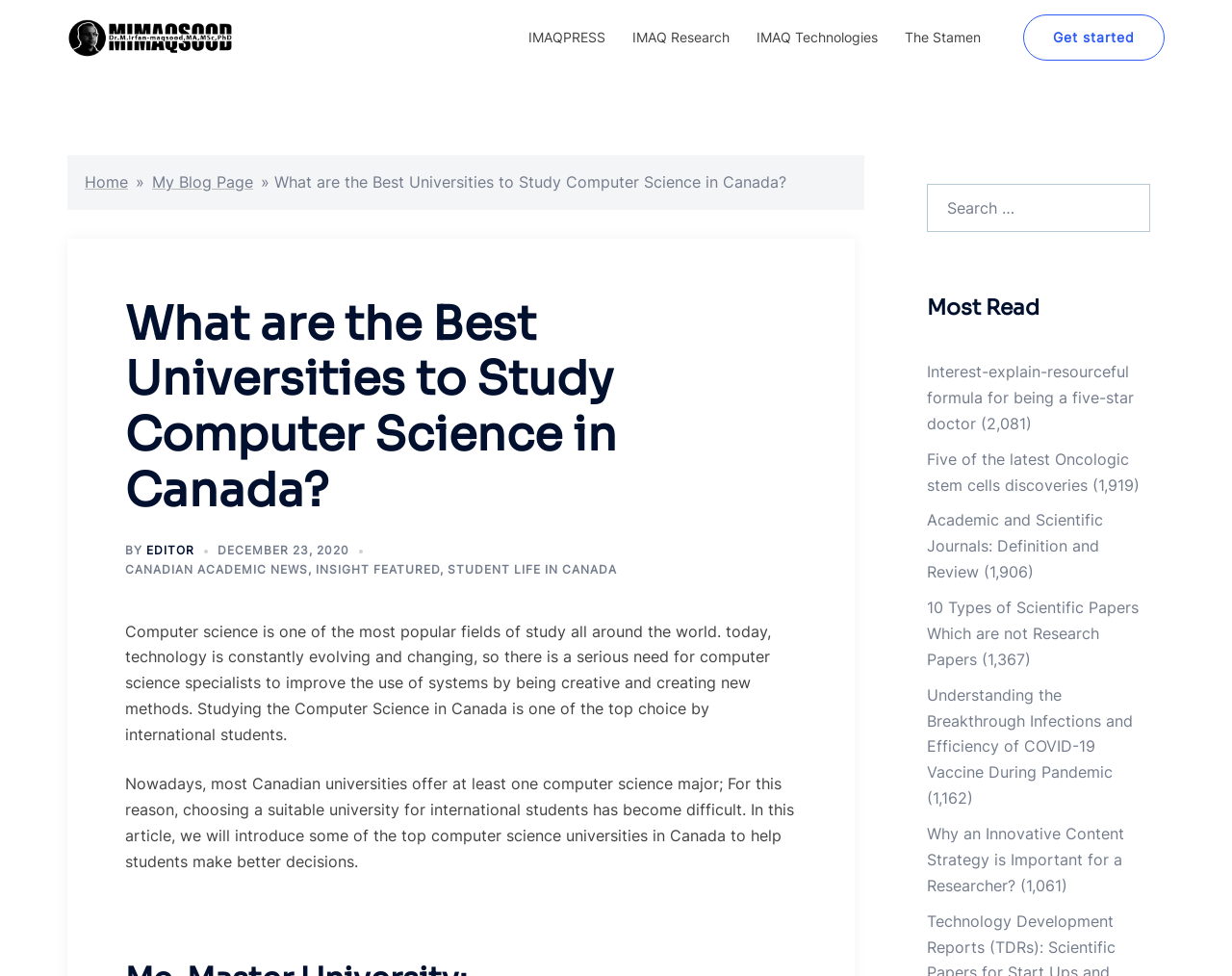Please find the bounding box coordinates of the element's region to be clicked to carry out this instruction: "Read the article by 'EDITOR'".

[0.119, 0.556, 0.158, 0.571]